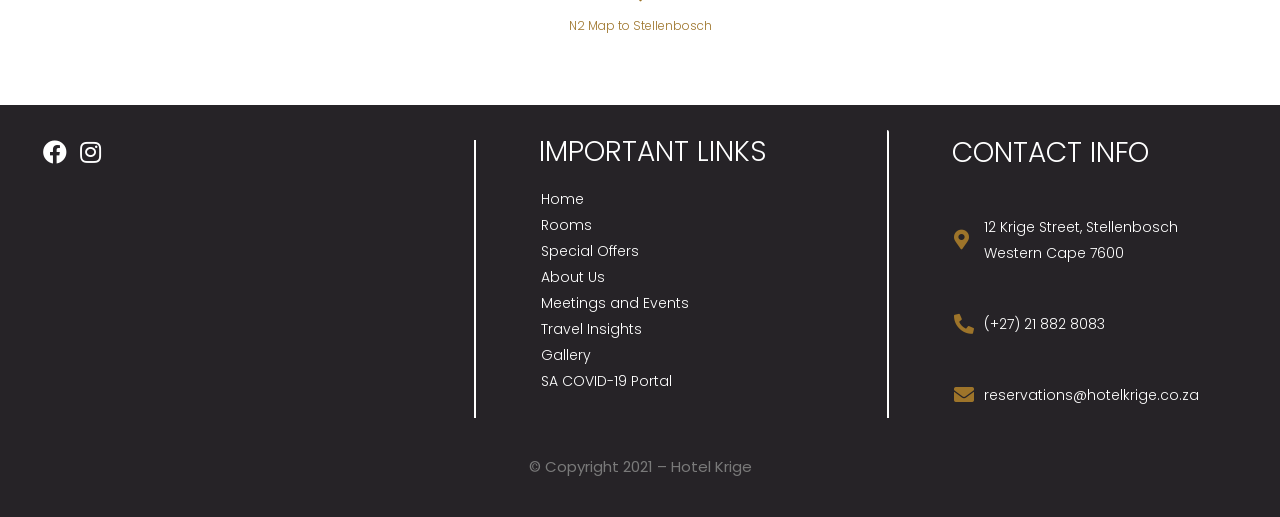Find the bounding box coordinates for the area that should be clicked to accomplish the instruction: "Click the Home link".

None